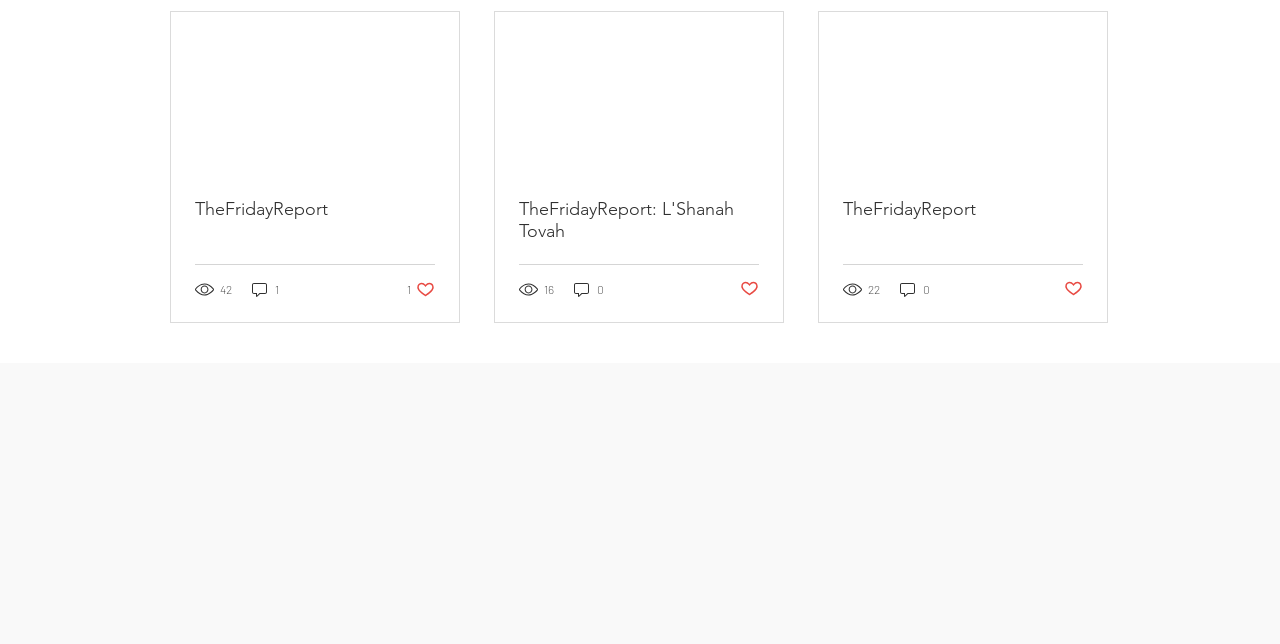What is the status of the like button for the third post?
Answer the question based on the image using a single word or a brief phrase.

Not marked as liked